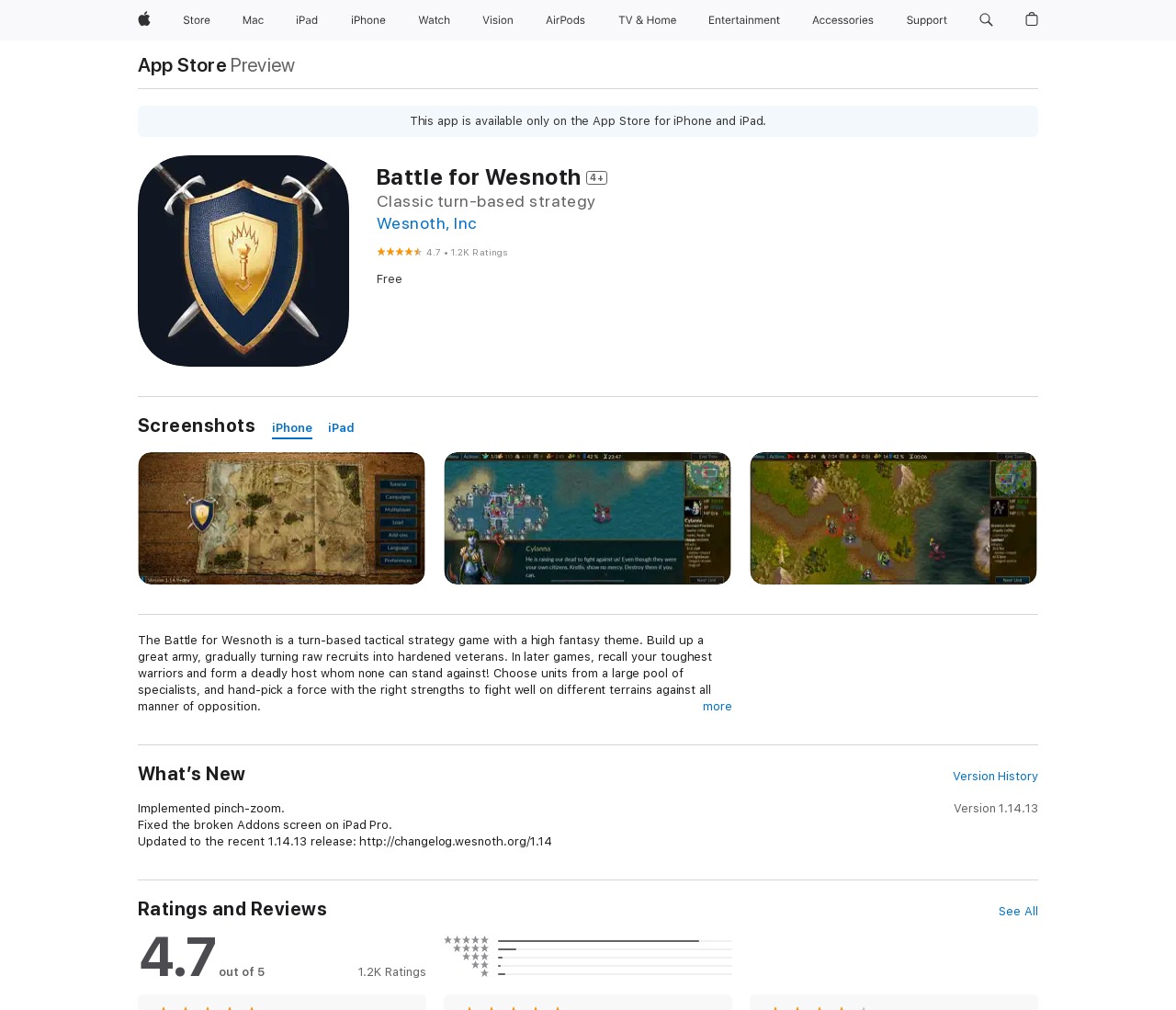What is the genre of the Battle for Wesnoth game?
Could you give a comprehensive explanation in response to this question?

The game's description mentions that it is a 'turn-based tactical strategy game with a high fantasy theme'.